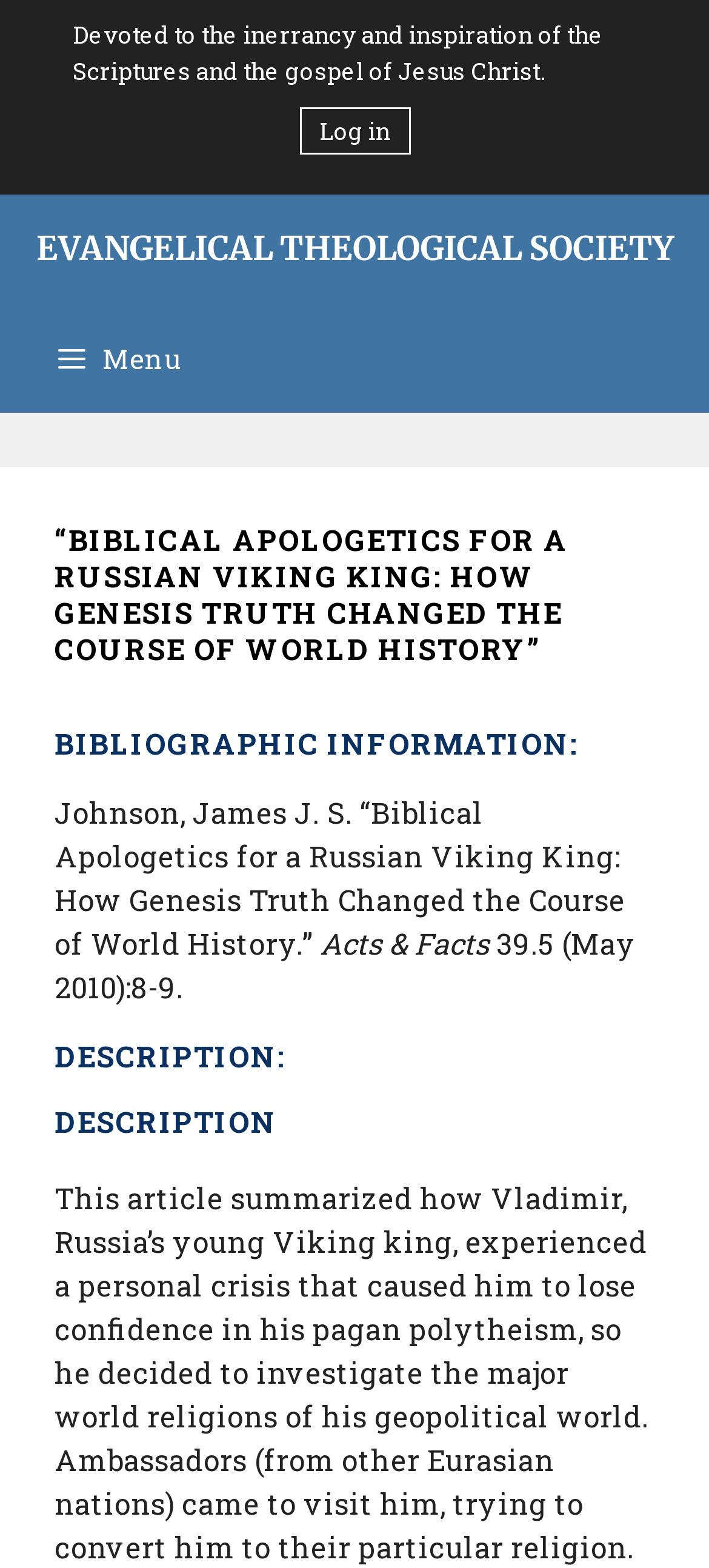Provide a single word or phrase answer to the question: 
What is the name of the author?

James J. S. Johnson